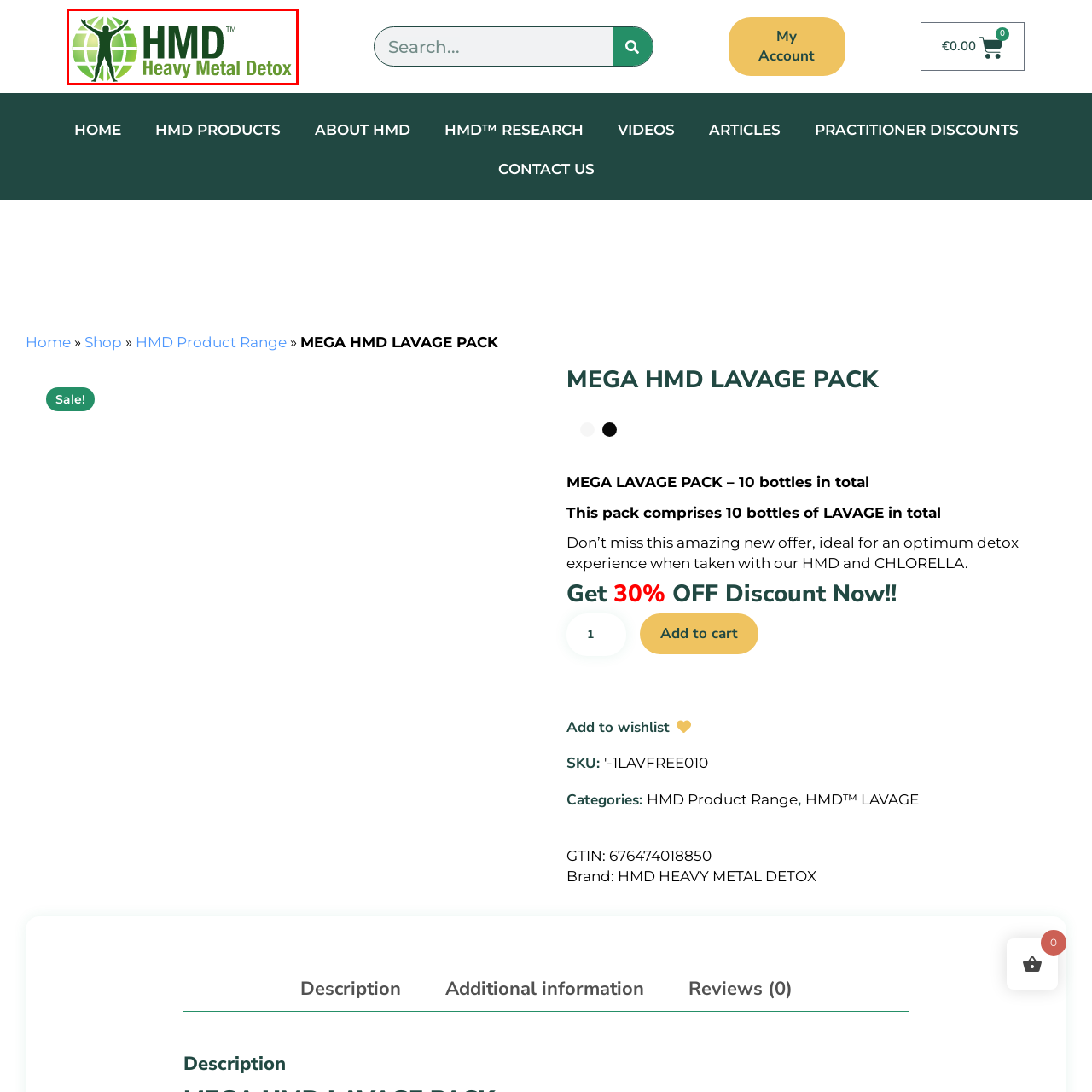What color is the font used in the logo?
Take a close look at the image highlighted by the red bounding box and answer the question thoroughly based on the details you see.

The caption specifically mentions that the wording 'HMD Heavy Metal Detox' is rendered in a vibrant green font, which suggests a focus on natural and wellness-oriented solutions.